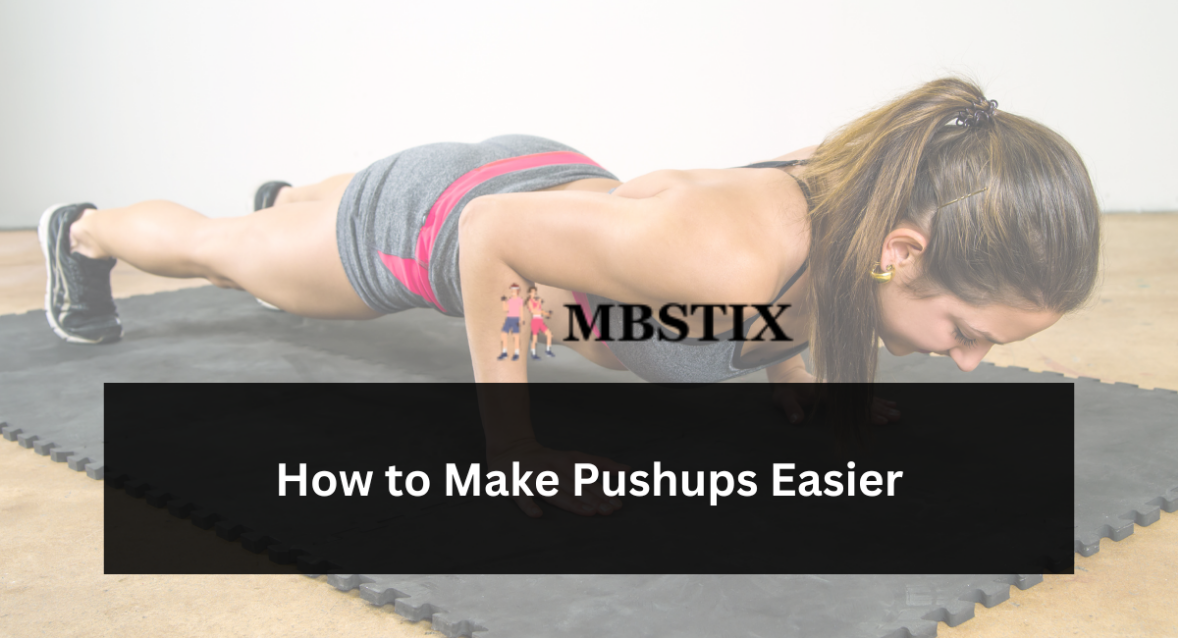What is the purpose of the image?
Refer to the image and respond with a one-word or short-phrase answer.

To provide fitness tips